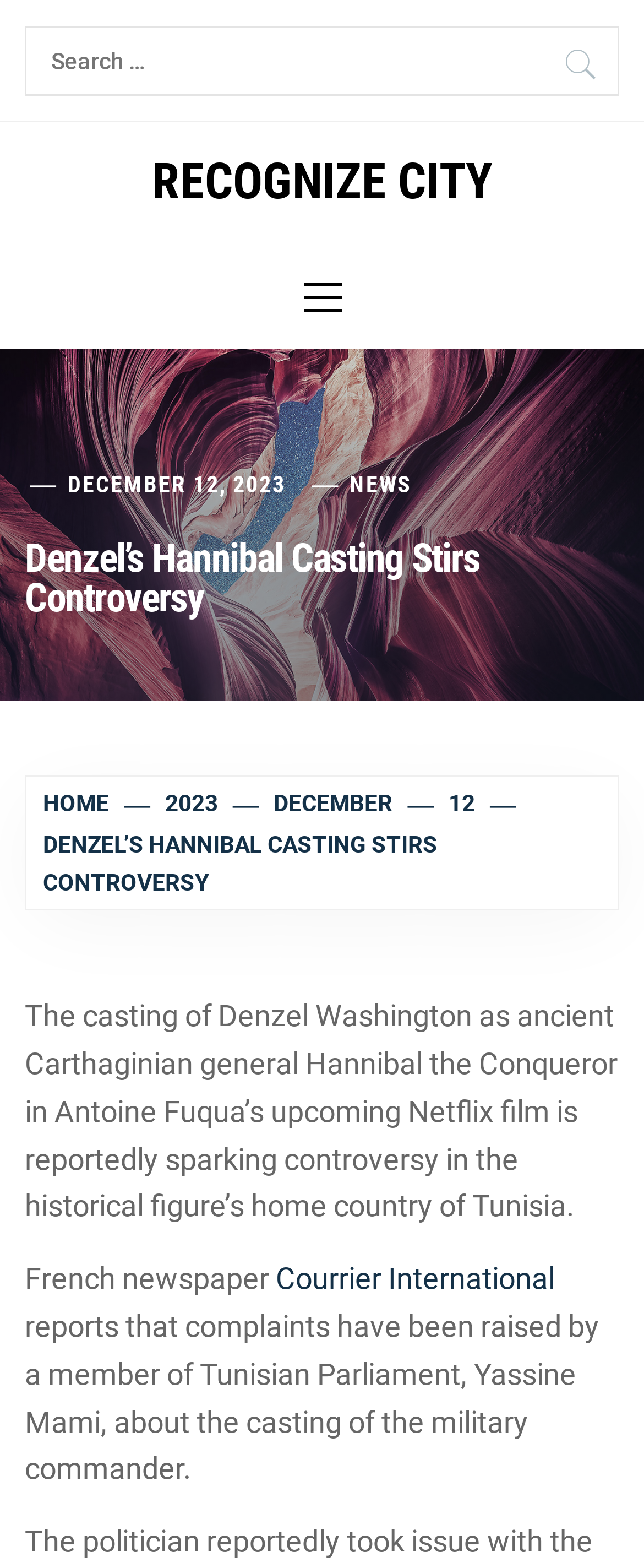Please predict the bounding box coordinates of the element's region where a click is necessary to complete the following instruction: "Explore Upright". The coordinates should be represented by four float numbers between 0 and 1, i.e., [left, top, right, bottom].

None